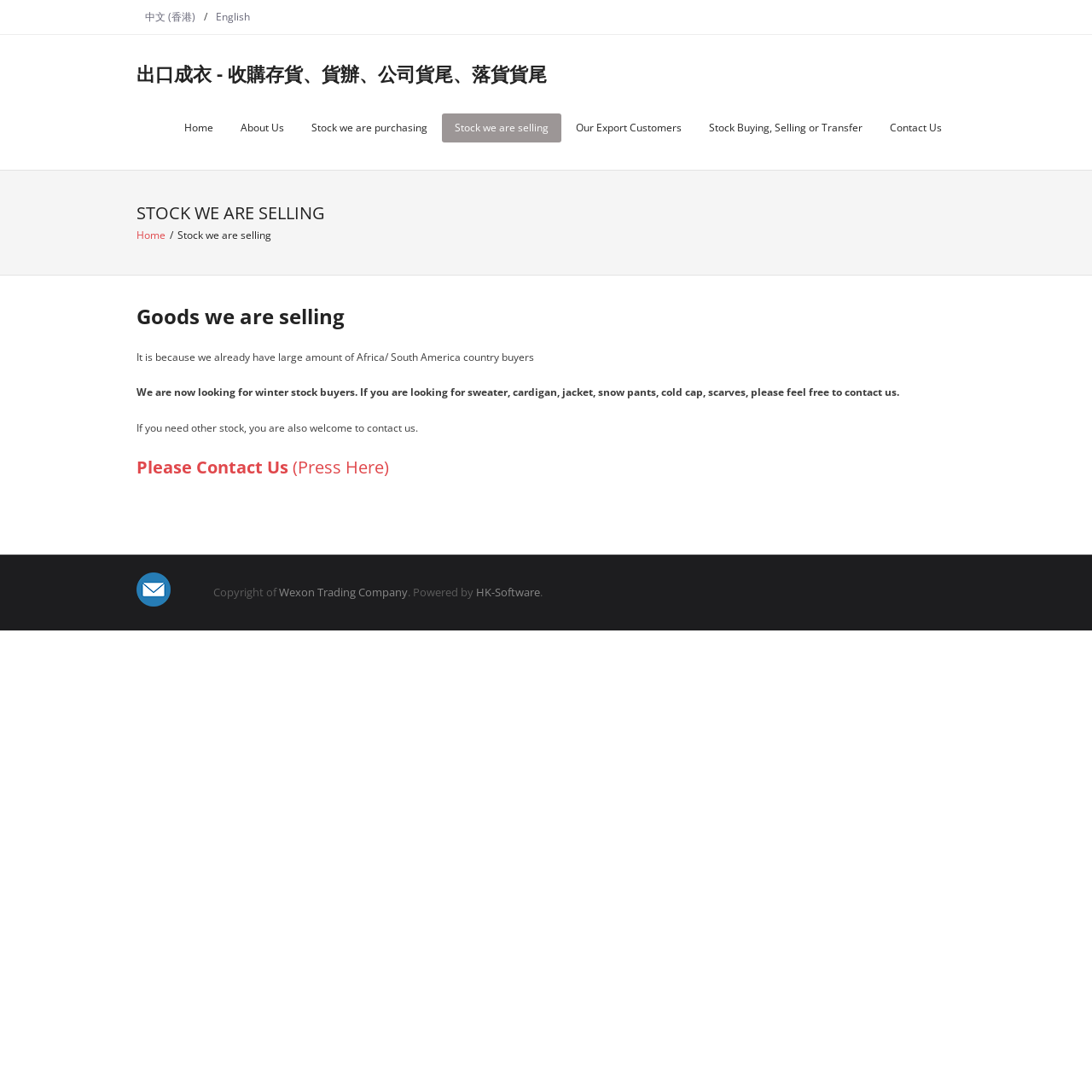Identify the bounding box coordinates of the element to click to follow this instruction: 'View Stock we are purchasing'. Ensure the coordinates are four float values between 0 and 1, provided as [left, top, right, bottom].

[0.273, 0.104, 0.403, 0.13]